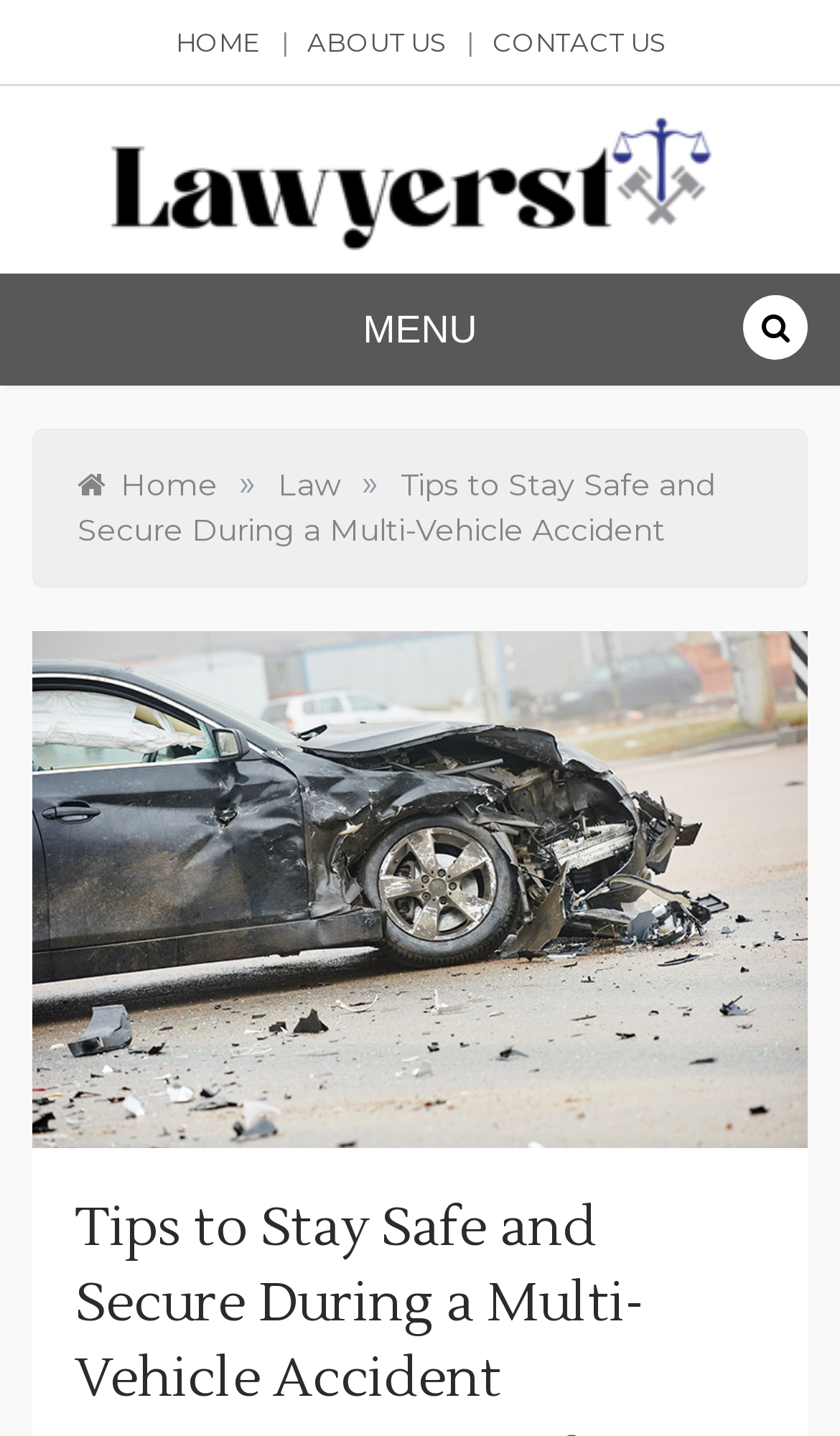Examine the image carefully and respond to the question with a detailed answer: 
What is the position of the 'Law Blog' text?

I looked at the webpage structure and found the 'Law Blog' text located at the top-left corner of the webpage, below the law firm's logo and name.